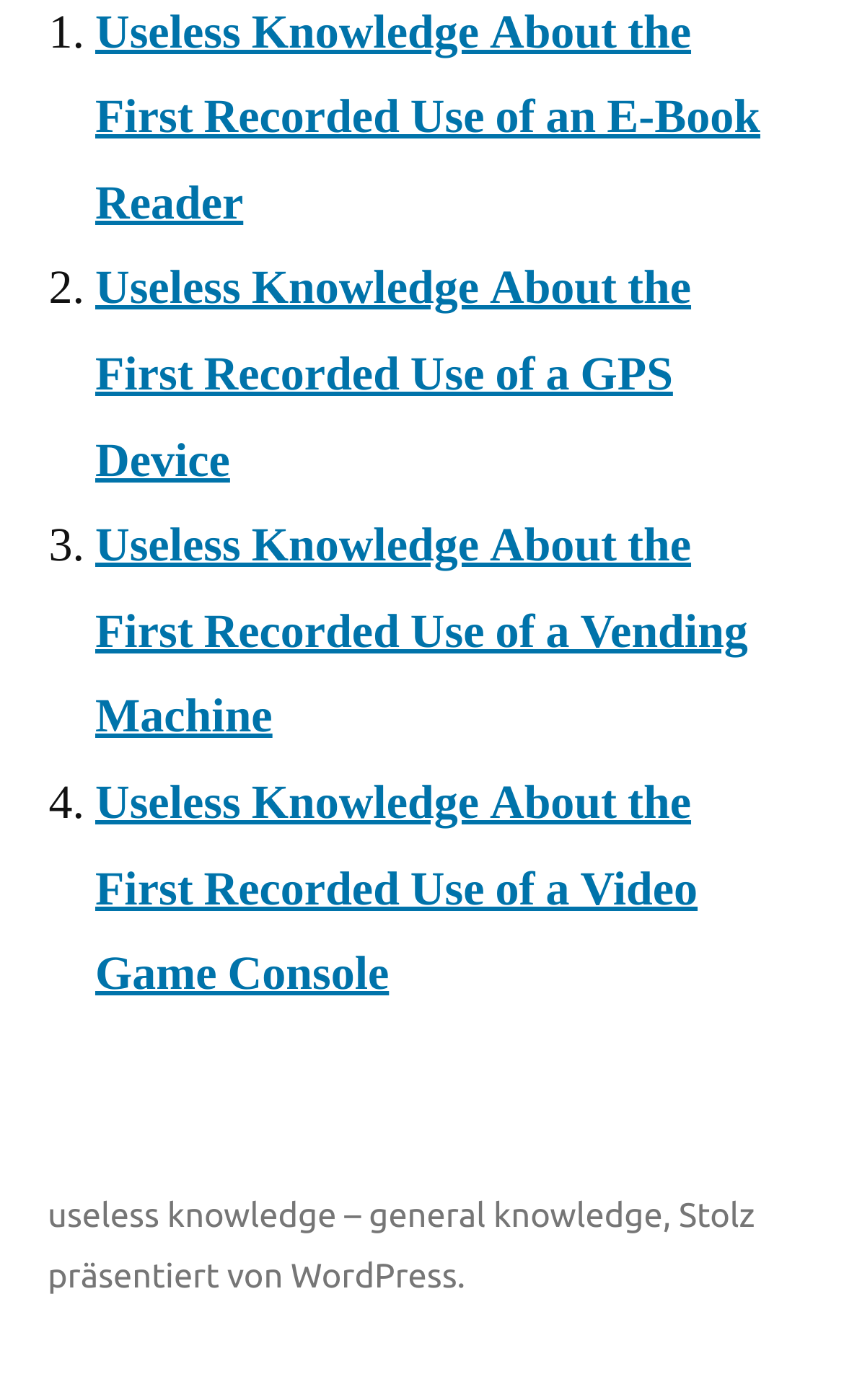Using the given description, provide the bounding box coordinates formatted as (top-left x, top-left y, bottom-right x, bottom-right y), with all values being floating point numbers between 0 and 1. Description: useless knowledge – general knowledge

[0.056, 0.853, 0.785, 0.881]